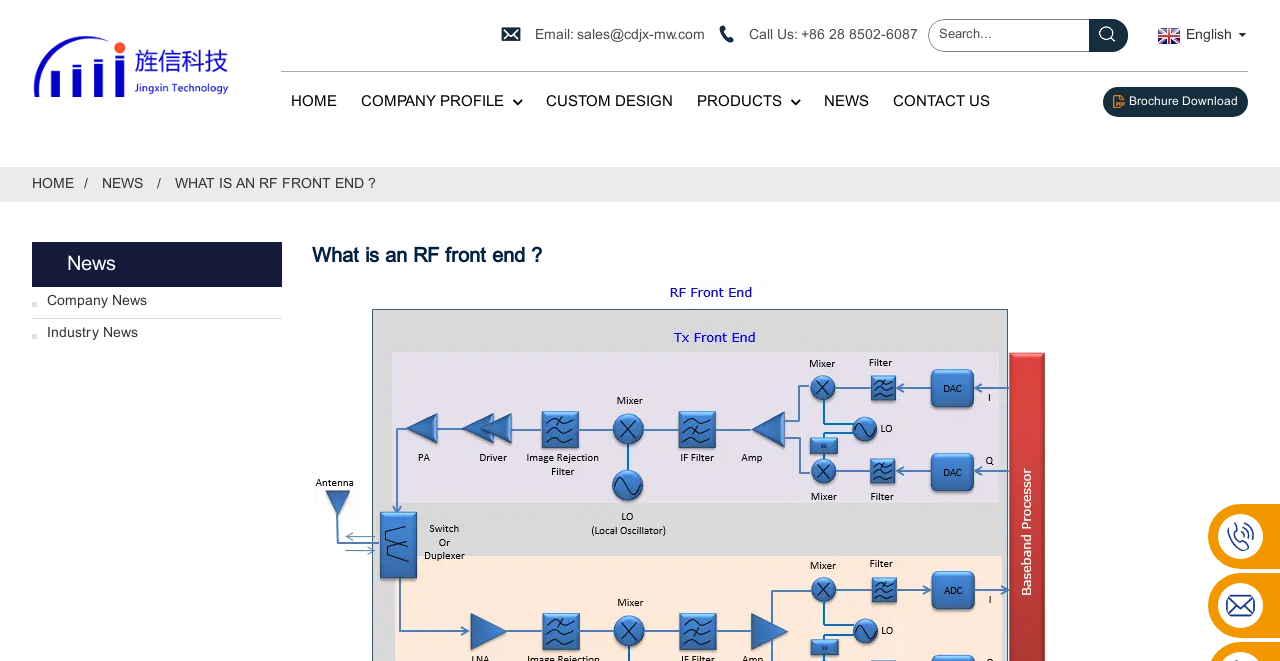Find and provide the bounding box coordinates for the UI element described with: "Industry News".

[0.025, 0.483, 0.22, 0.528]